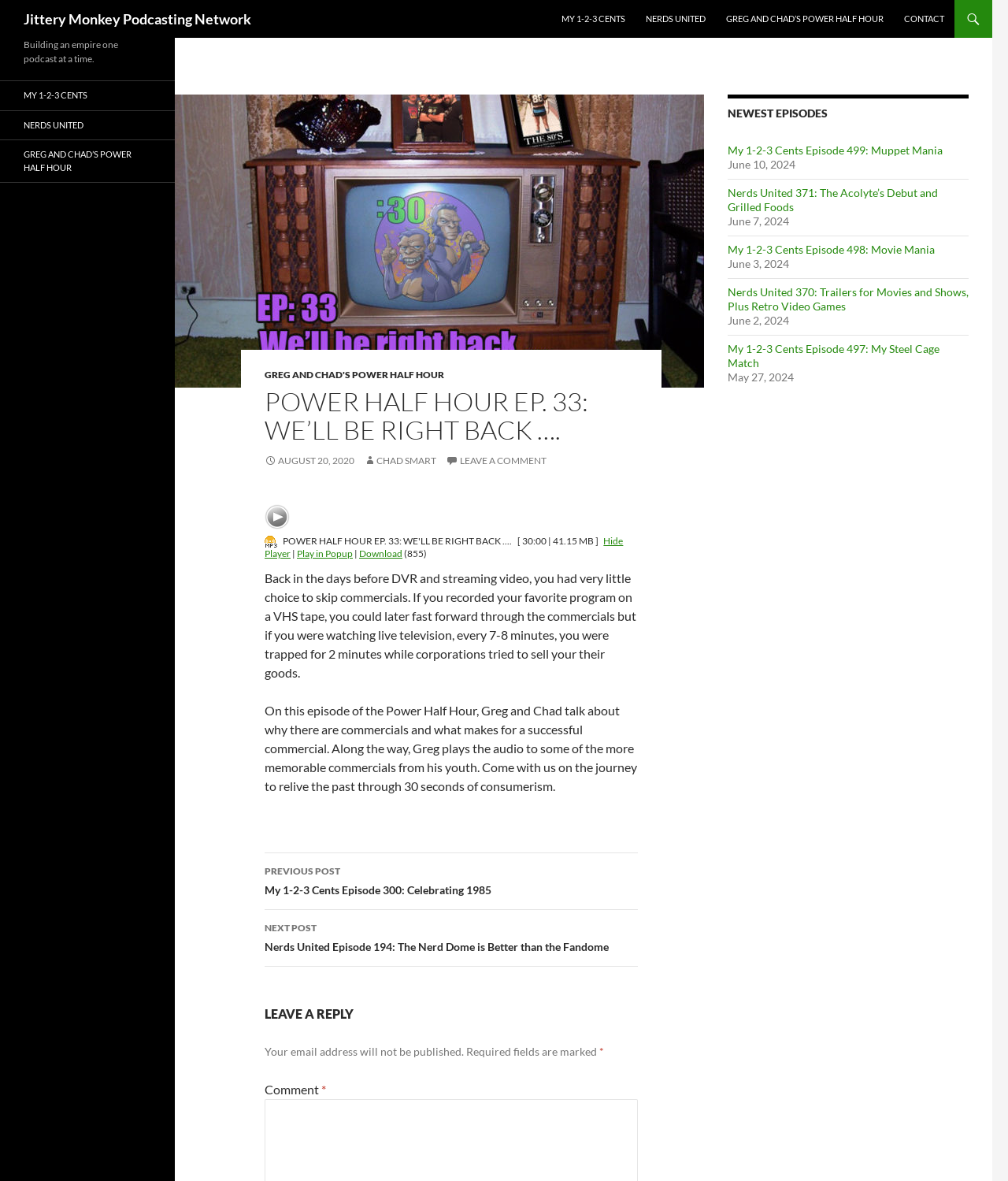Identify the bounding box coordinates for the element you need to click to achieve the following task: "Visit the Nerds United podcast page". Provide the bounding box coordinates as four float numbers between 0 and 1, in the form [left, top, right, bottom].

[0.631, 0.0, 0.709, 0.032]